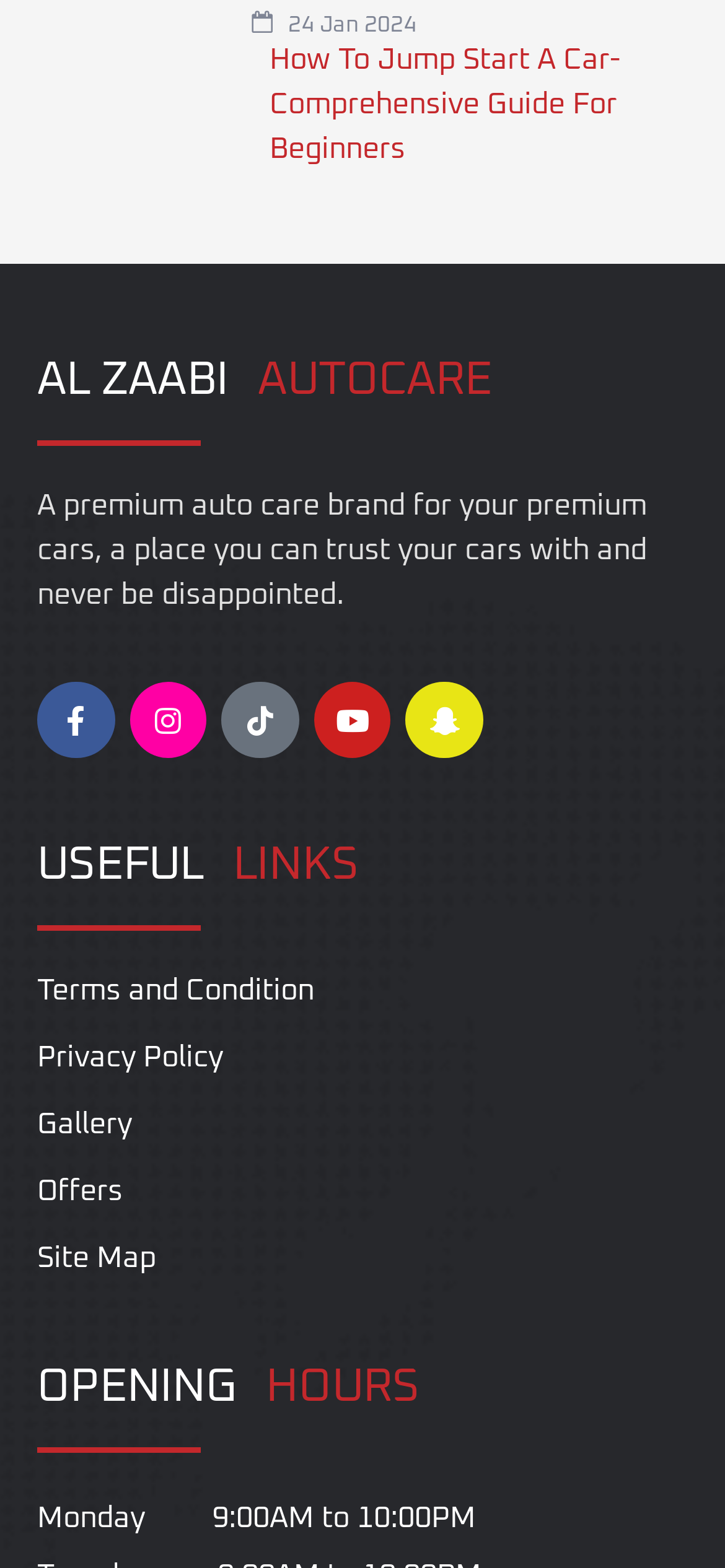Determine the bounding box coordinates of the UI element described below. Use the format (top-left x, top-left y, bottom-right x, bottom-right y) with floating point numbers between 0 and 1: Terms and Condition

[0.051, 0.618, 0.949, 0.646]